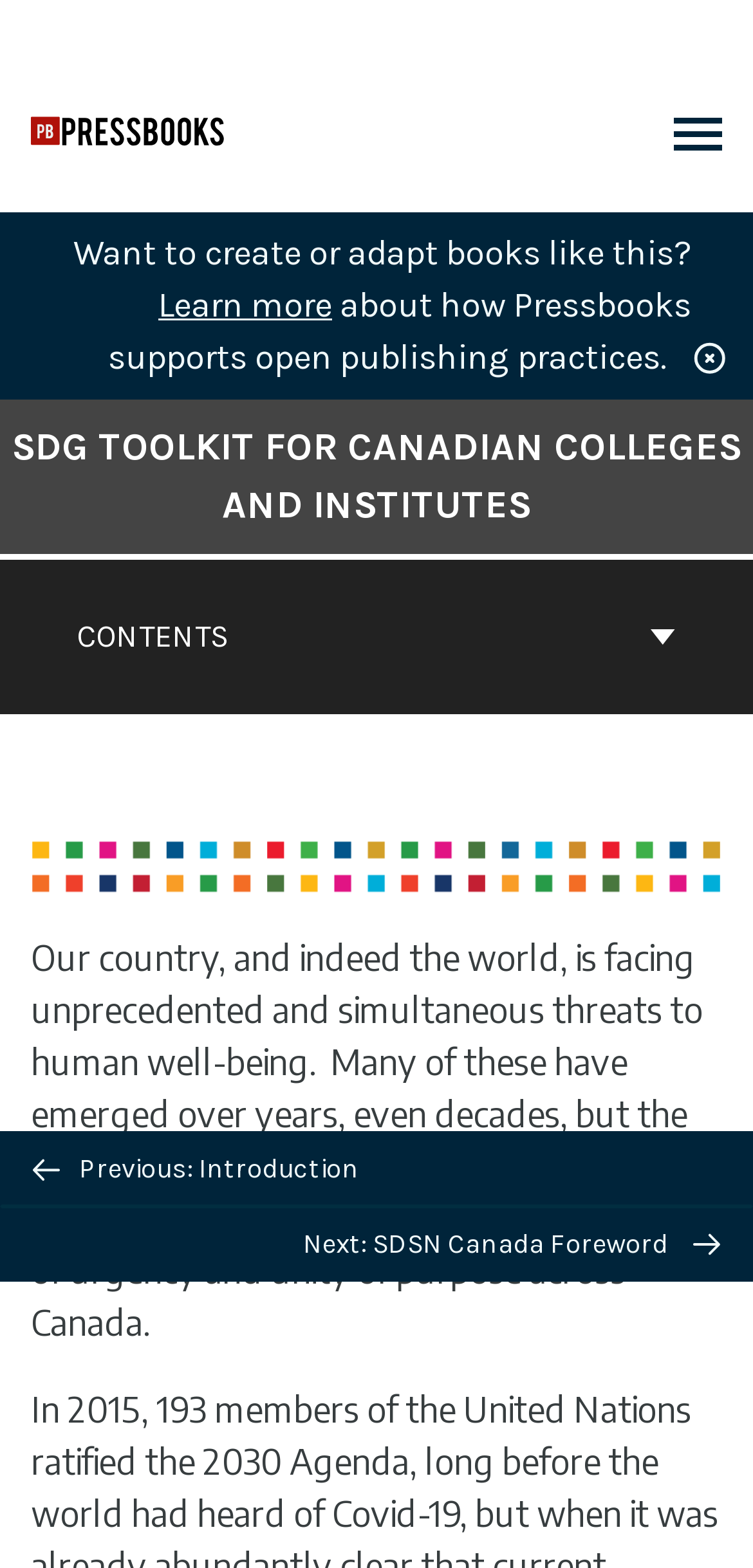Locate the primary heading on the webpage and return its text.

SDG TOOLKIT FOR CANADIAN COLLEGES AND INSTITUTES